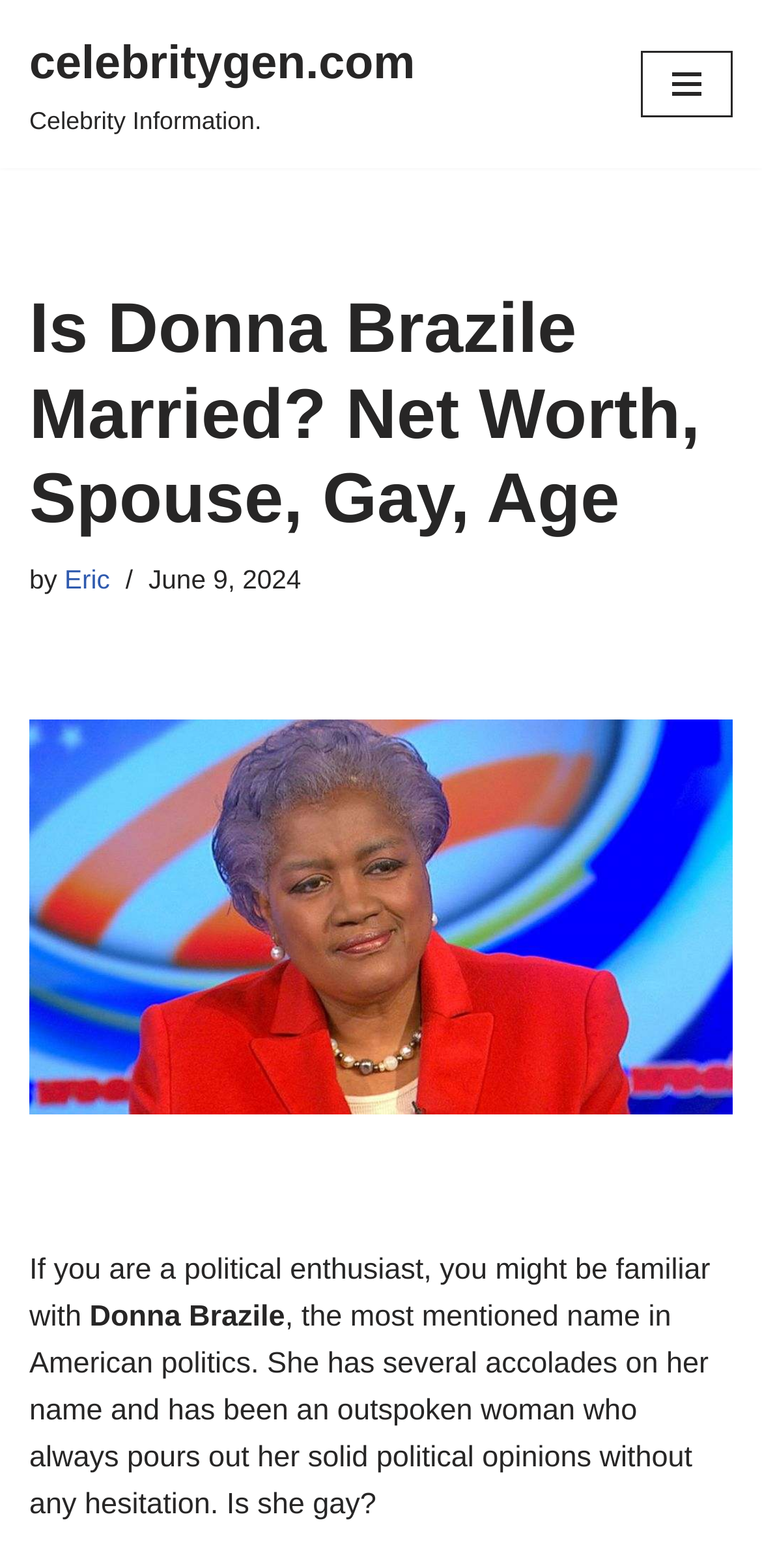Given the description "Eric", determine the bounding box of the corresponding UI element.

[0.085, 0.36, 0.144, 0.379]